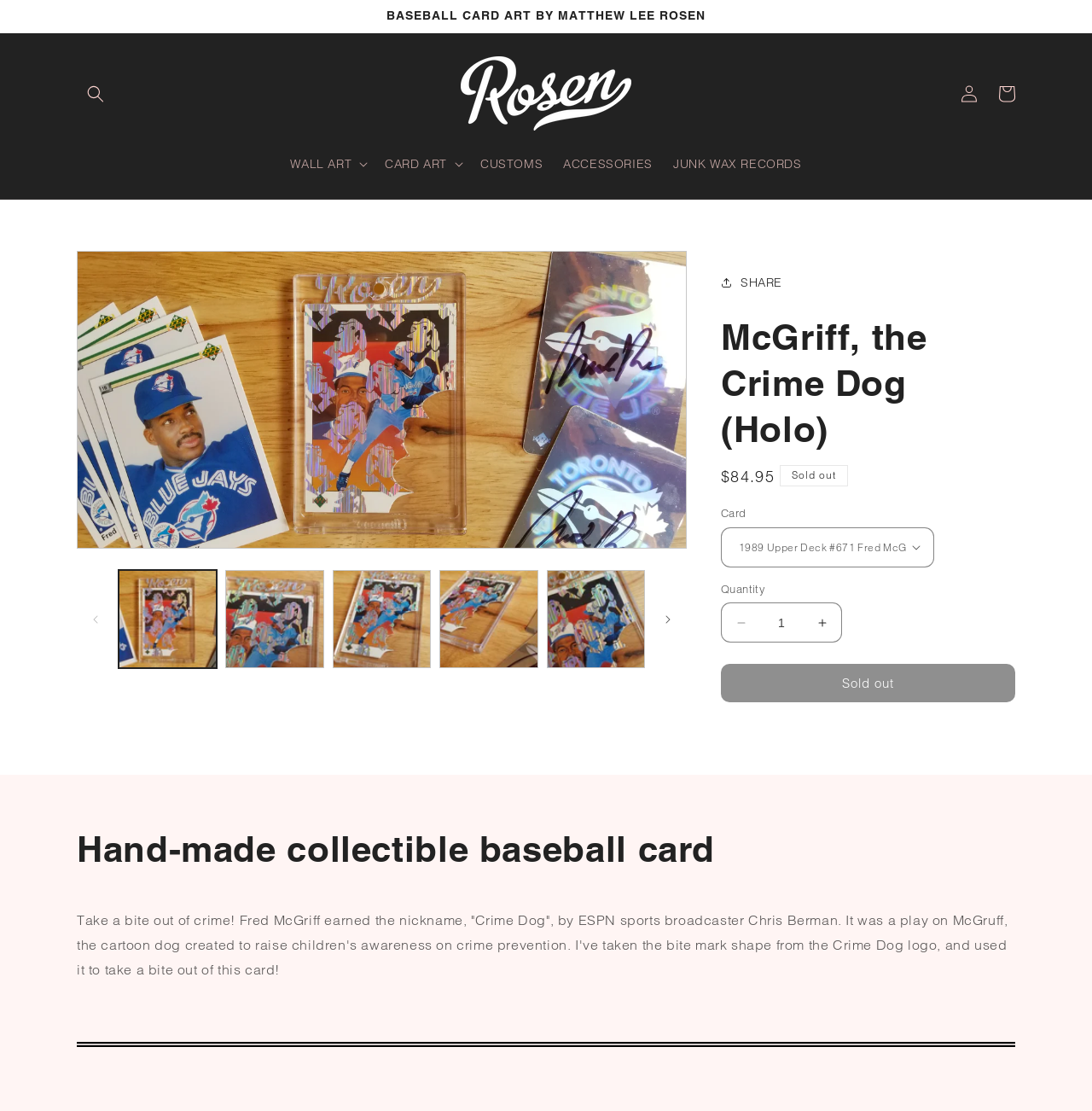Please identify the bounding box coordinates of the element's region that needs to be clicked to fulfill the following instruction: "View wall art". The bounding box coordinates should consist of four float numbers between 0 and 1, i.e., [left, top, right, bottom].

[0.257, 0.131, 0.343, 0.164]